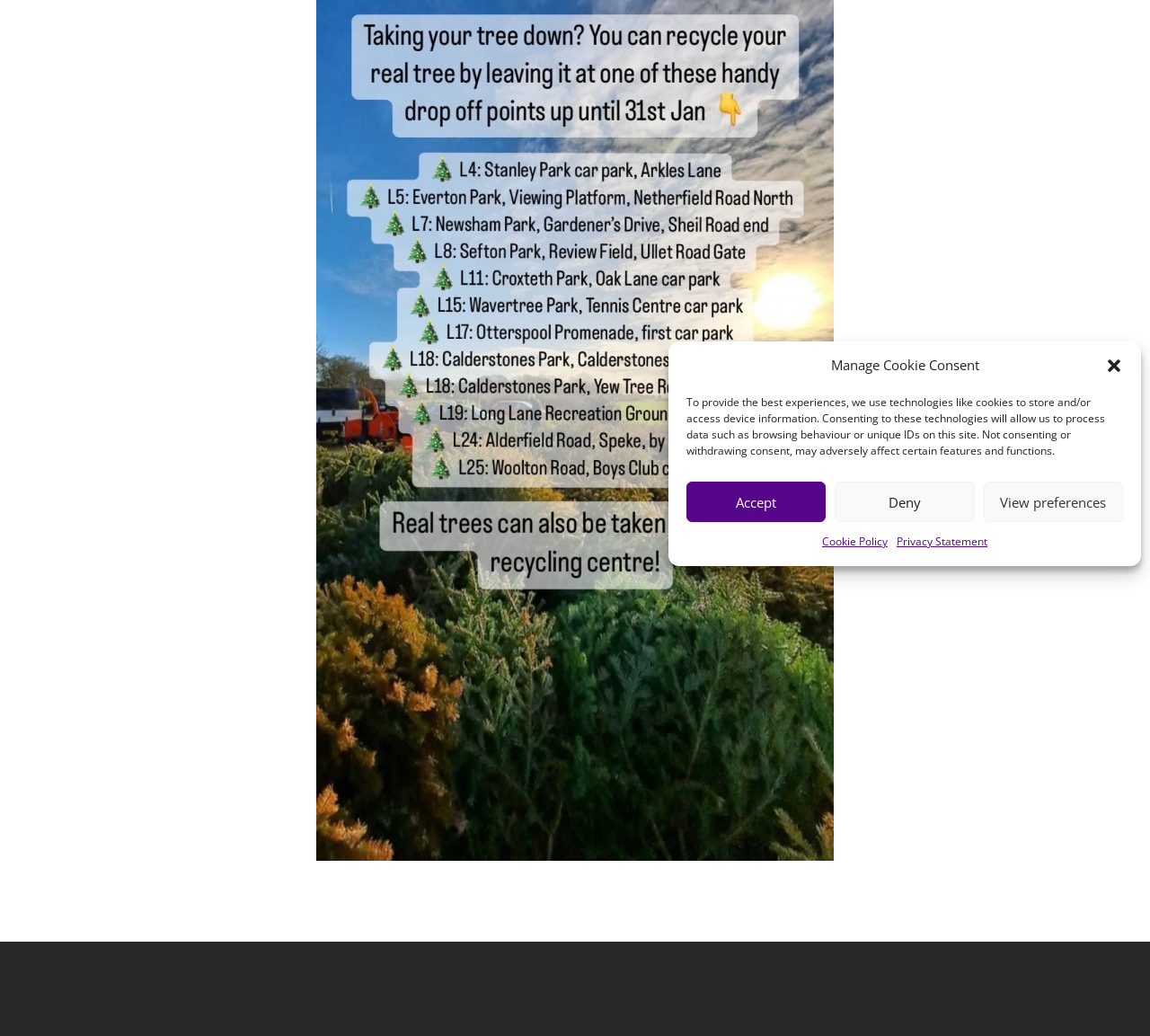Provide the bounding box coordinates of the HTML element this sentence describes: "View preferences".

[0.855, 0.465, 0.977, 0.504]